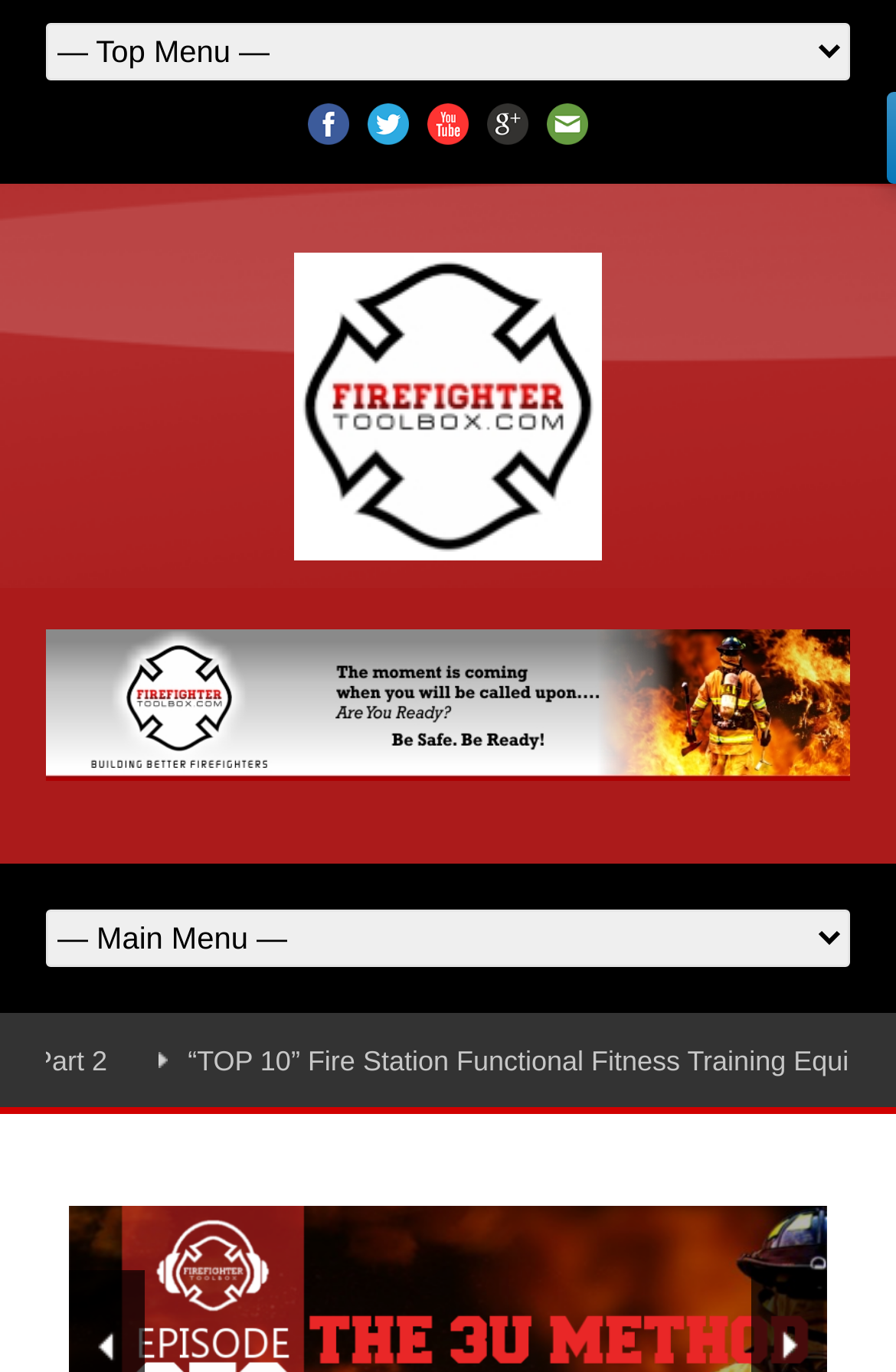What is the purpose of the icons at the top?
Provide a short answer using one word or a brief phrase based on the image.

Social media links